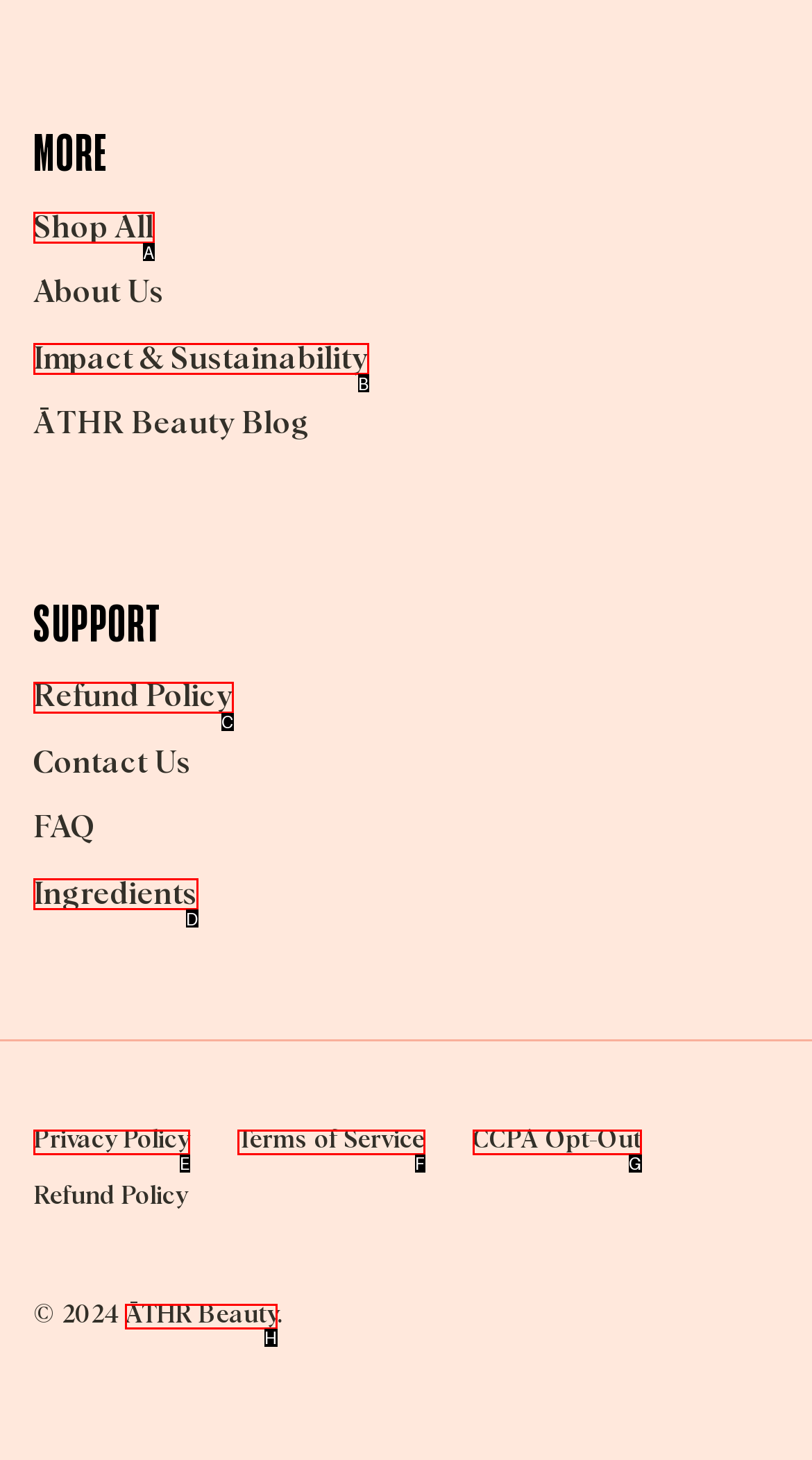From the description: Shop All, identify the option that best matches and reply with the letter of that option directly.

A